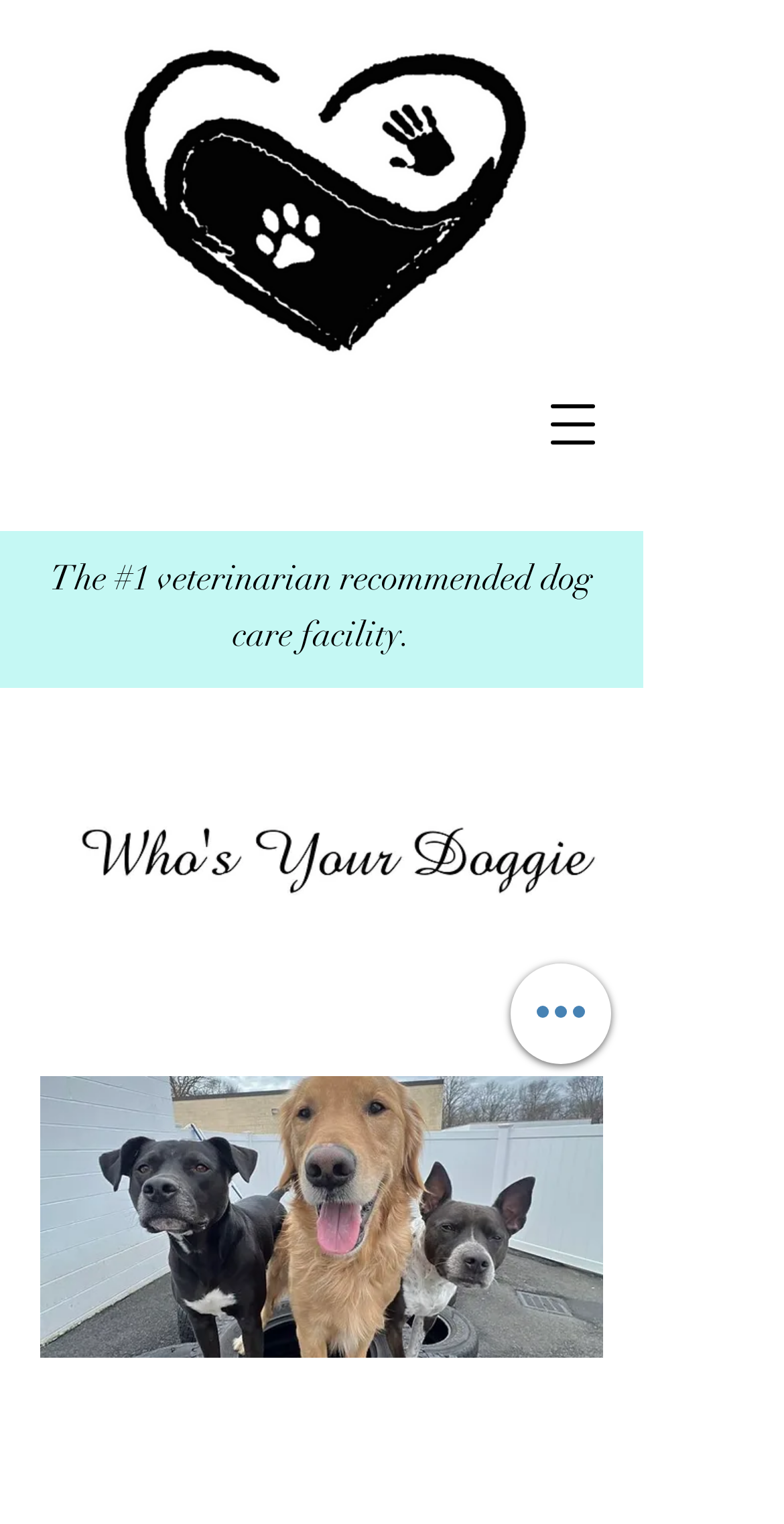Using the provided element description, identify the bounding box coordinates as (top-left x, top-left y, bottom-right x, bottom-right y). Ensure all values are between 0 and 1. Description: aria-label="Quick actions"

[0.651, 0.632, 0.779, 0.698]